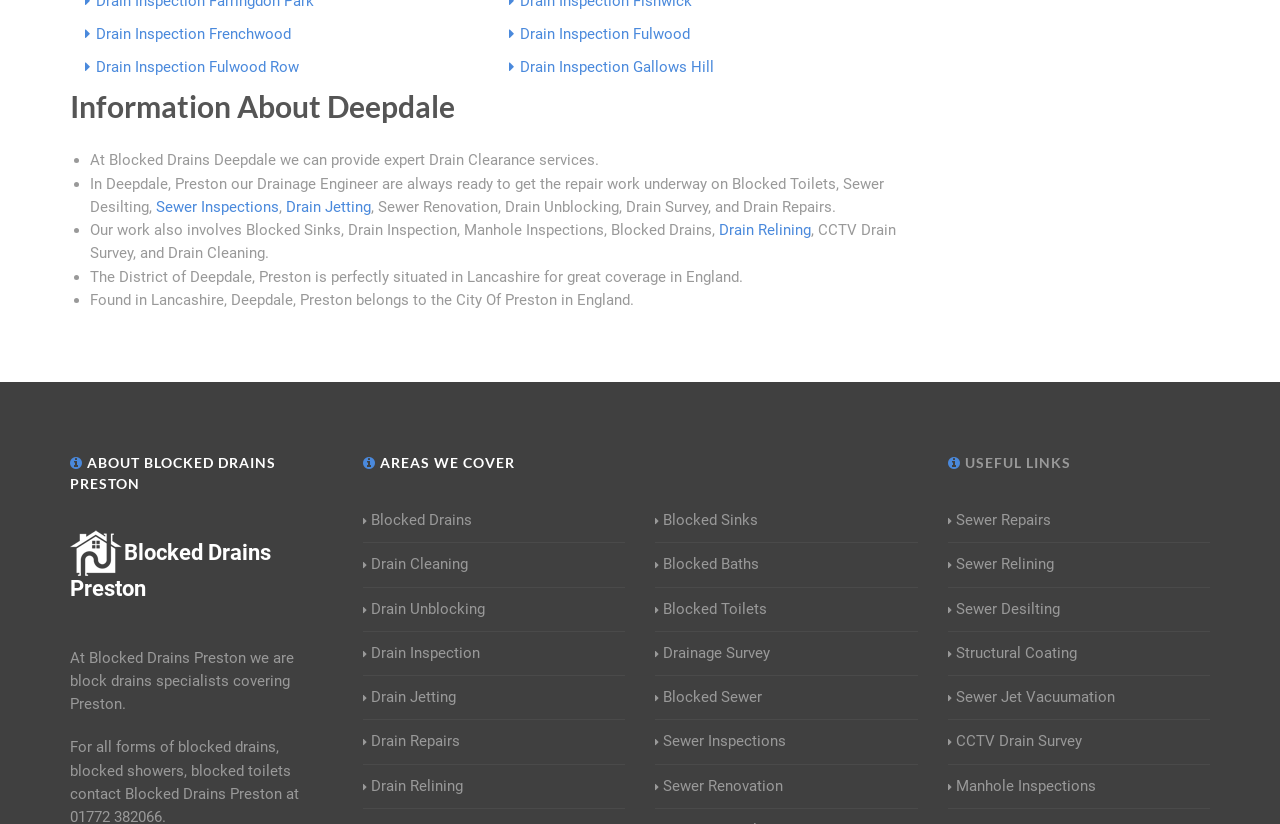Please give a succinct answer using a single word or phrase:
What is the purpose of the links under 'AREAS WE COVER'?

Drain services in different areas